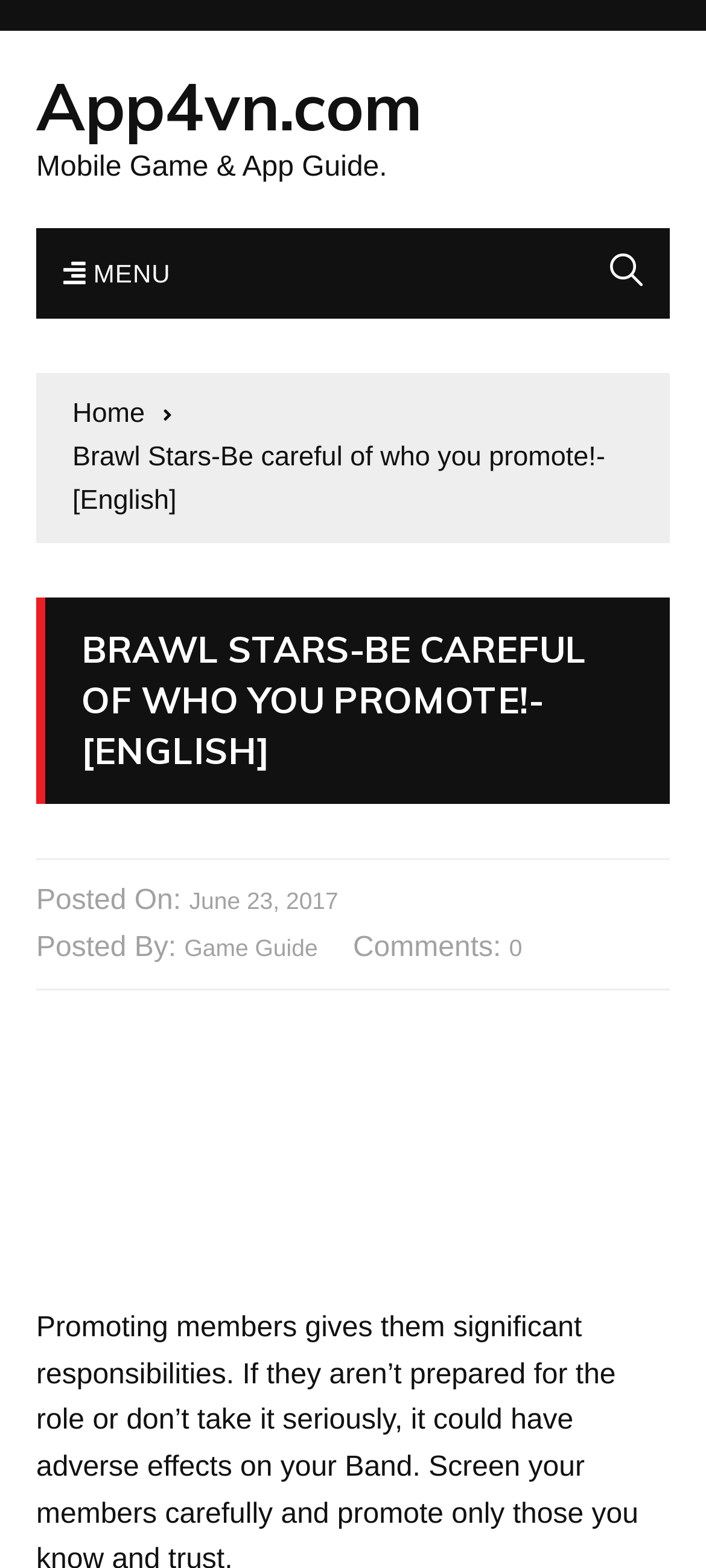Refer to the image and answer the question with as much detail as possible: How many comments does the article have?

The number of comments on the article can be found in a link element, which is a sub-element of the static text element with the text 'Comments:'. The number of comments is specified as '0'.